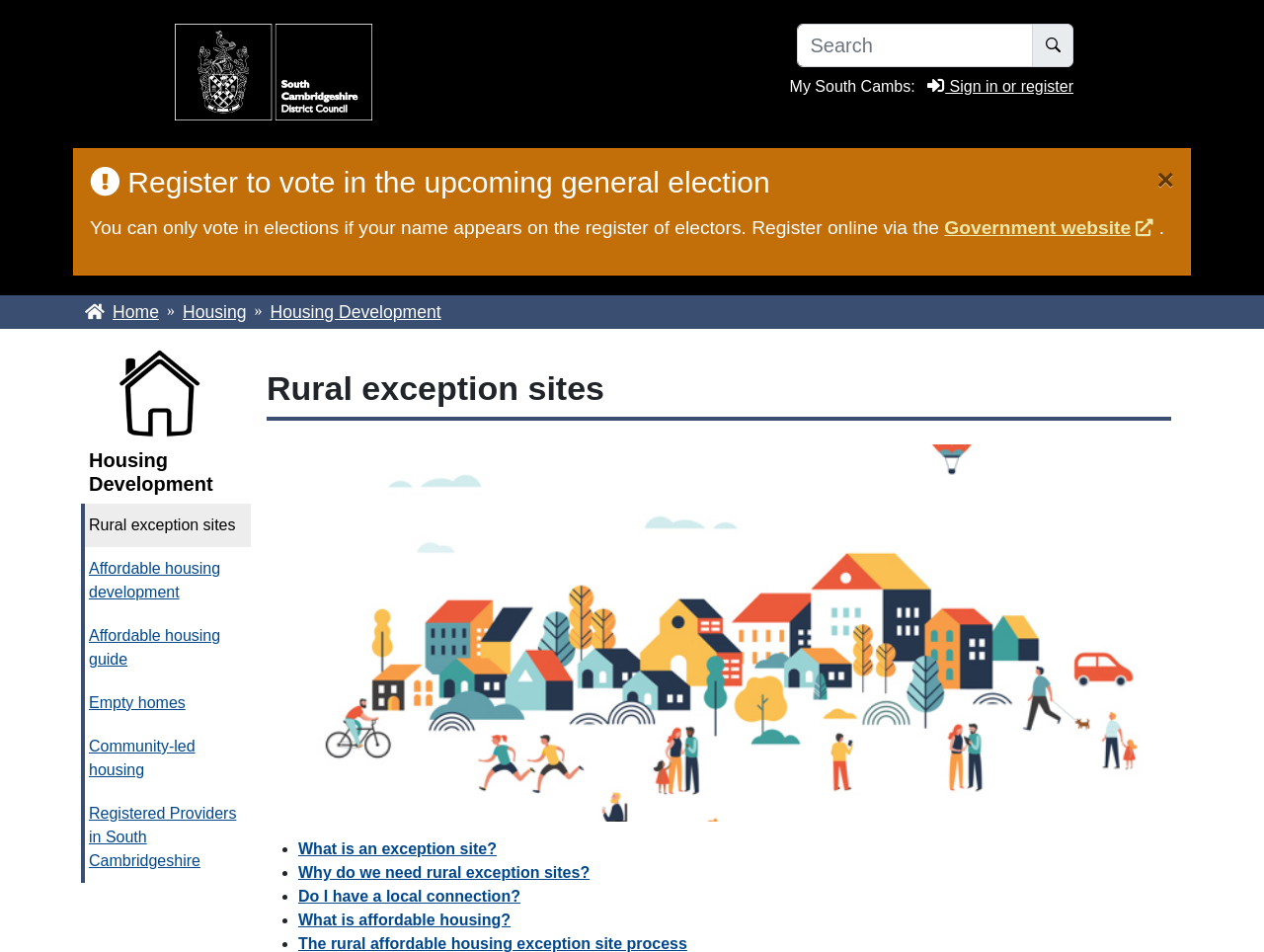Please find the bounding box coordinates of the element's region to be clicked to carry out this instruction: "Learn about Rural exception sites".

[0.211, 0.387, 0.927, 0.442]